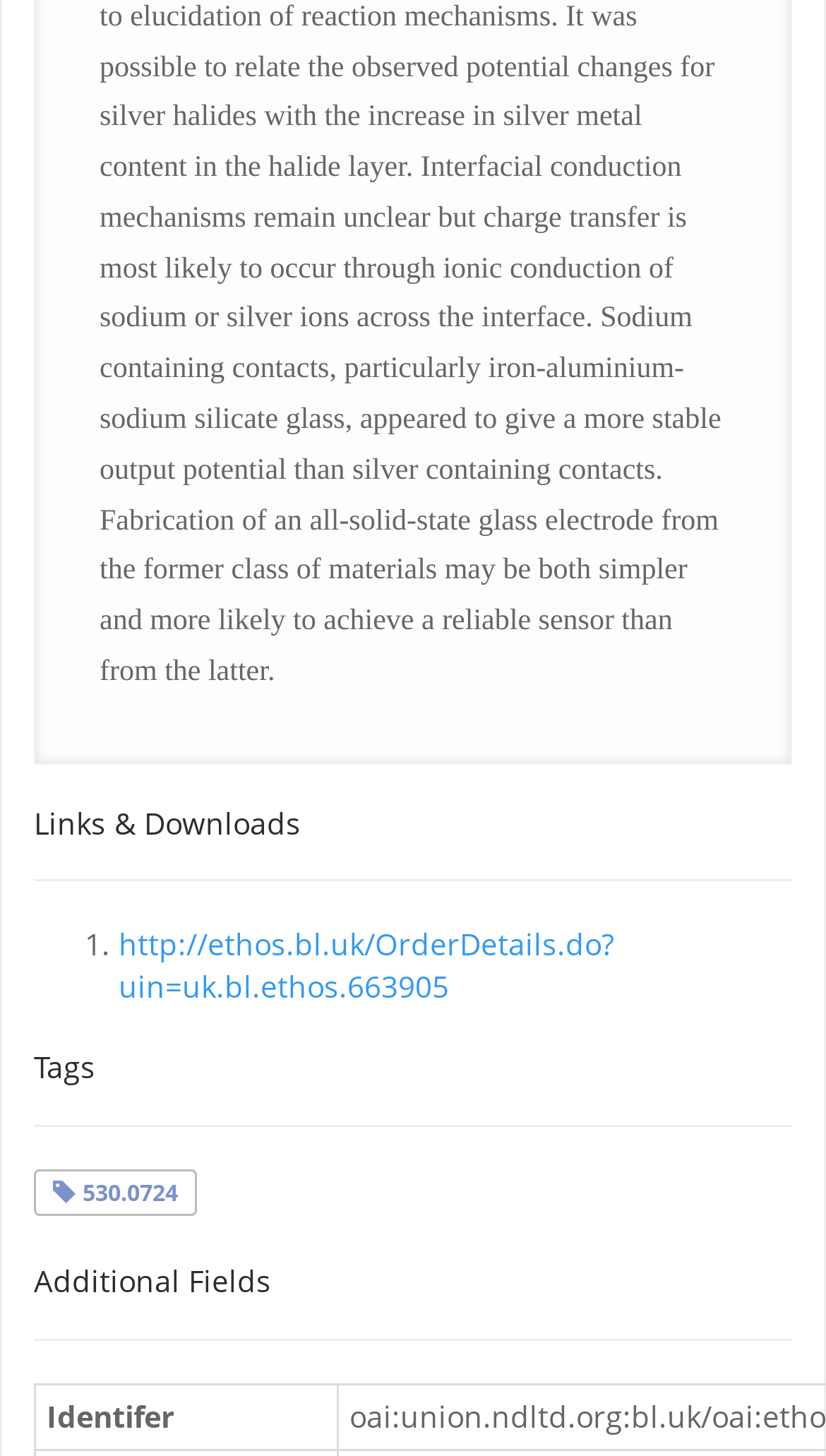Give a one-word or short phrase answer to the question: 
How many links are under the 'Tags' section?

1